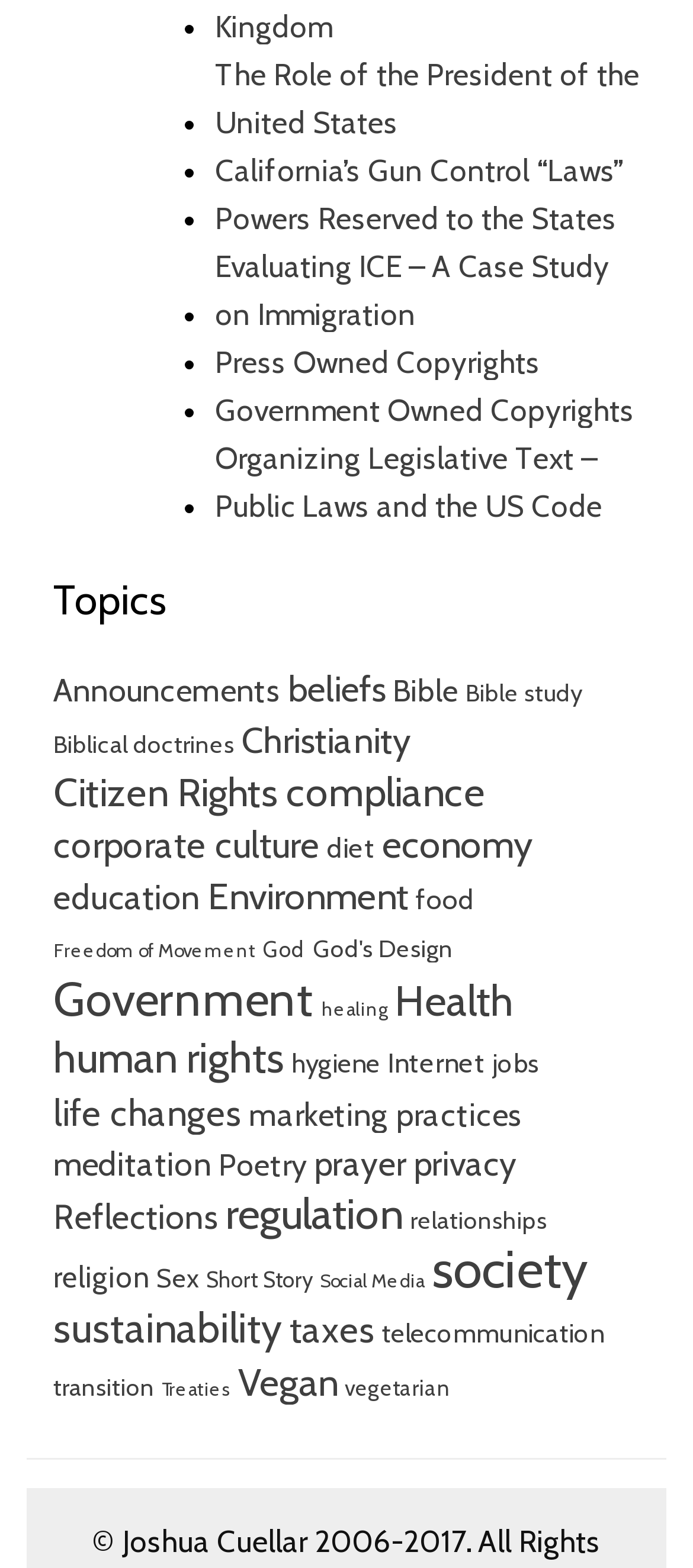Determine the bounding box coordinates of the clickable element to achieve the following action: 'Learn about 'sustainability''. Provide the coordinates as four float values between 0 and 1, formatted as [left, top, right, bottom].

[0.077, 0.832, 0.408, 0.863]